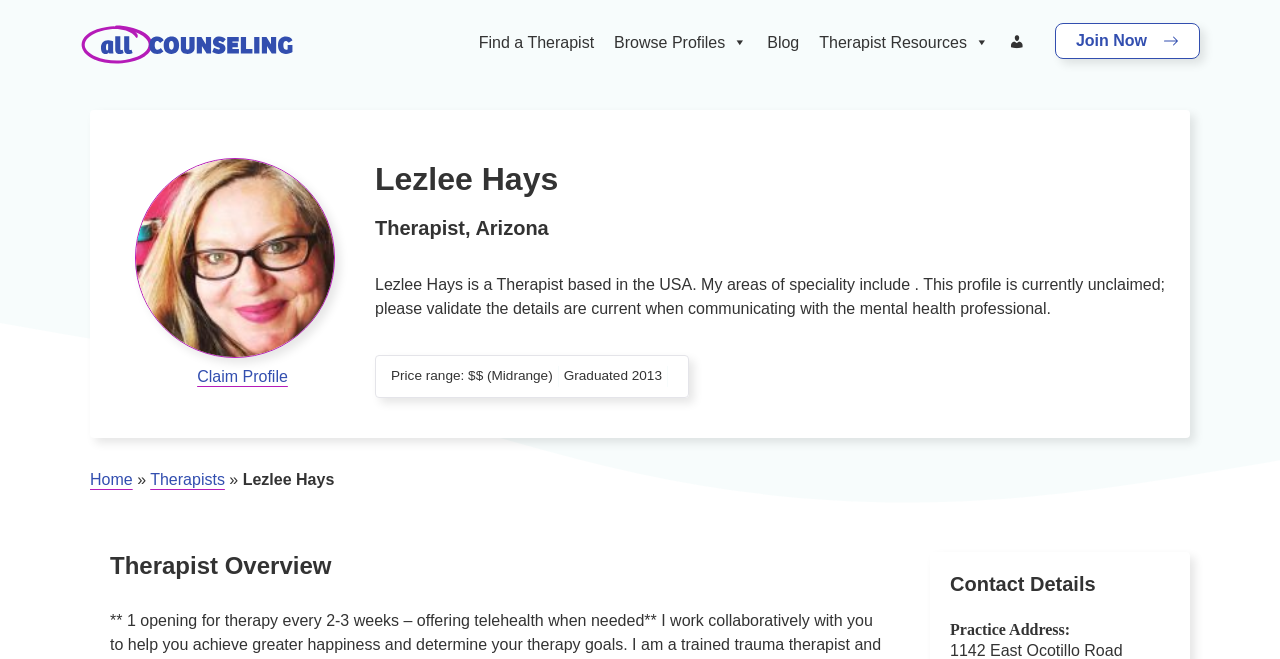What is the current status of Lezlee Hays' profile?
Answer the question in a detailed and comprehensive manner.

The webpage displays a message stating that Lezlee Hays' profile is currently unclaimed, and it is recommended to validate the details when communicating with the mental health professional.